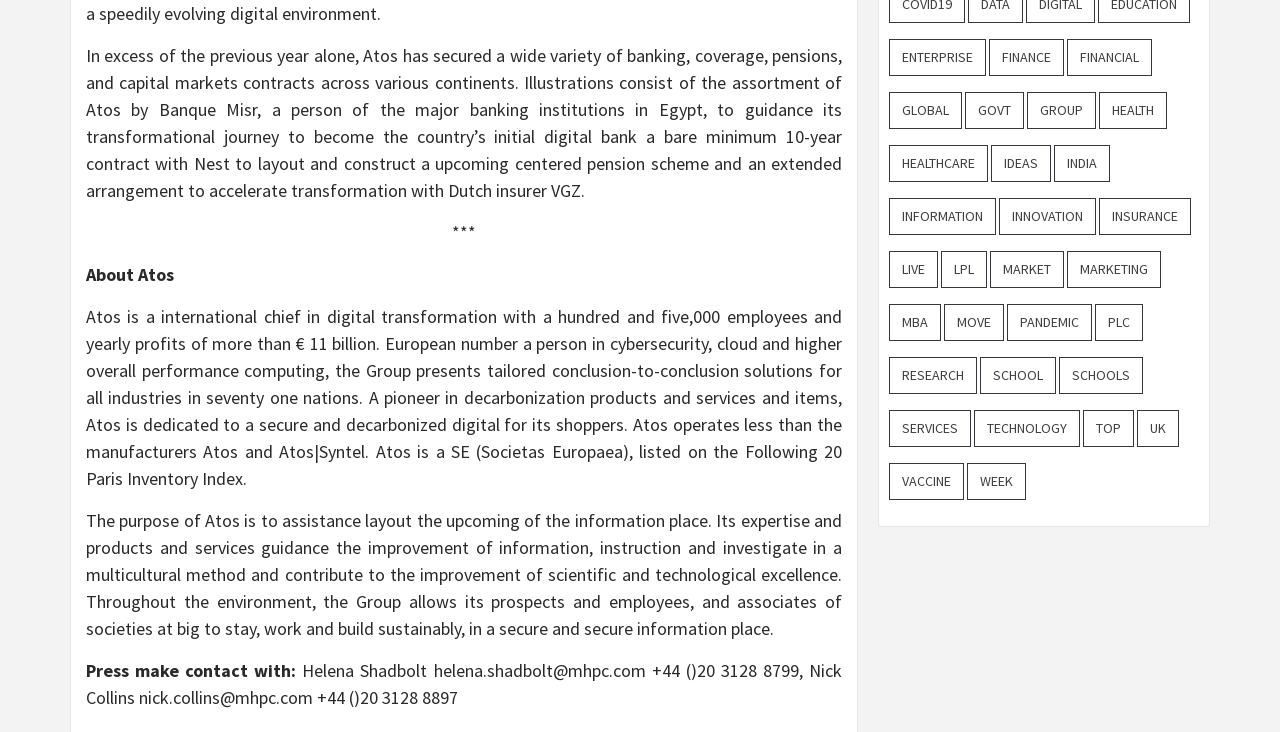Kindly provide the bounding box coordinates of the section you need to click on to fulfill the given instruction: "Explore Research".

[0.705, 0.501, 0.753, 0.525]